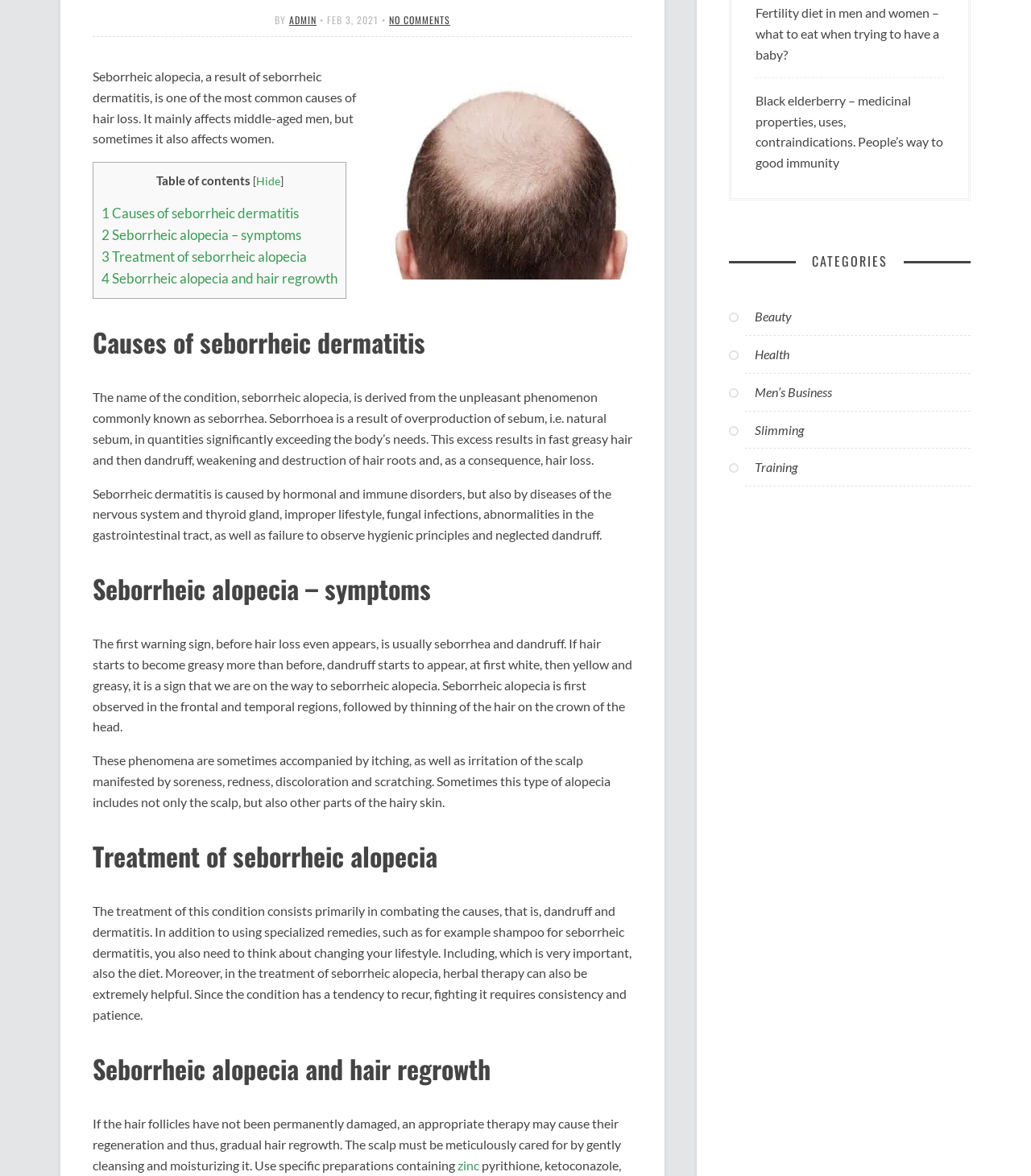Locate the bounding box coordinates for the element described below: "No comments". The coordinates must be four float values between 0 and 1, formatted as [left, top, right, bottom].

[0.377, 0.011, 0.437, 0.023]